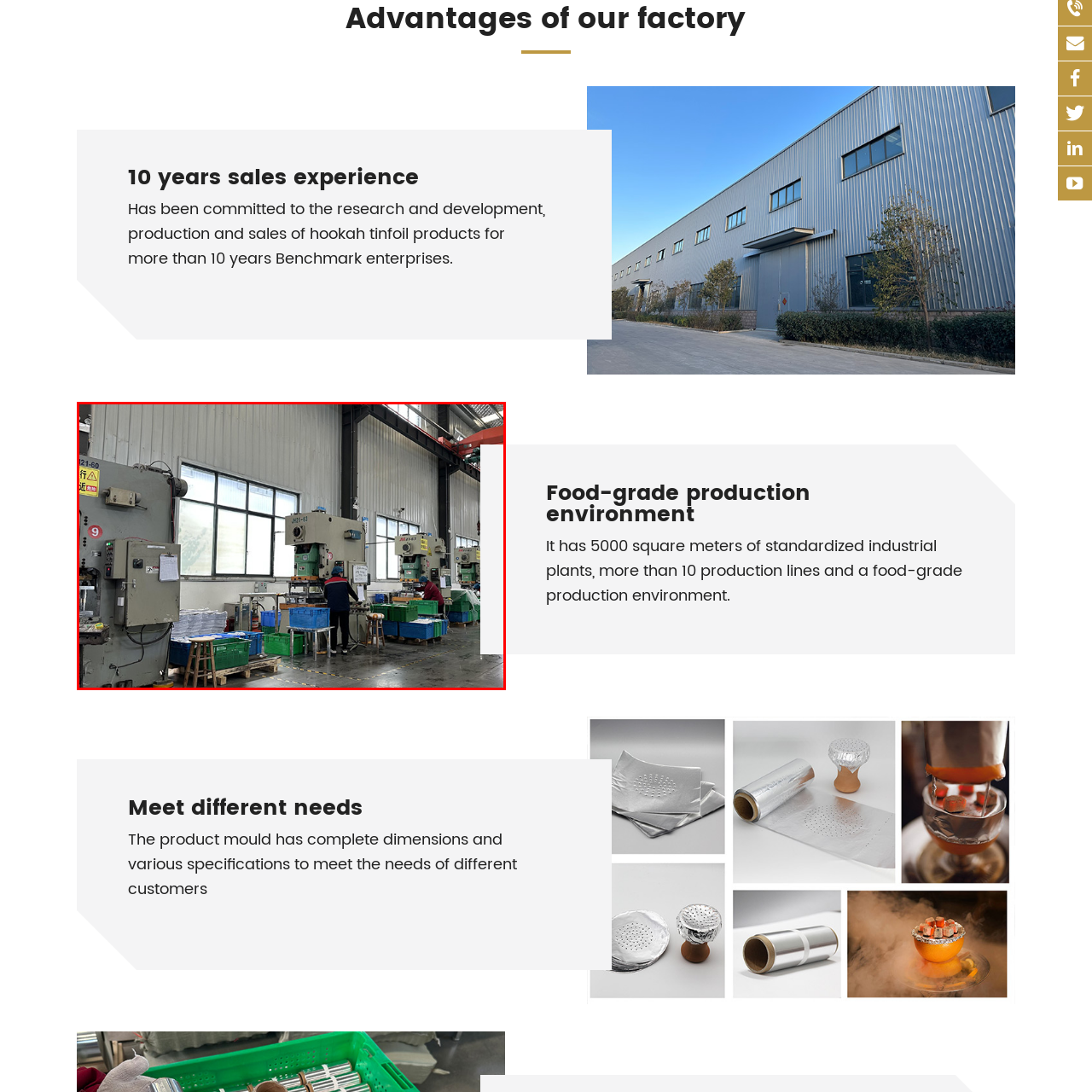Pay attention to the area highlighted by the red boundary and answer the question with a single word or short phrase: 
How many years of experience does the facility have?

Over 10 years